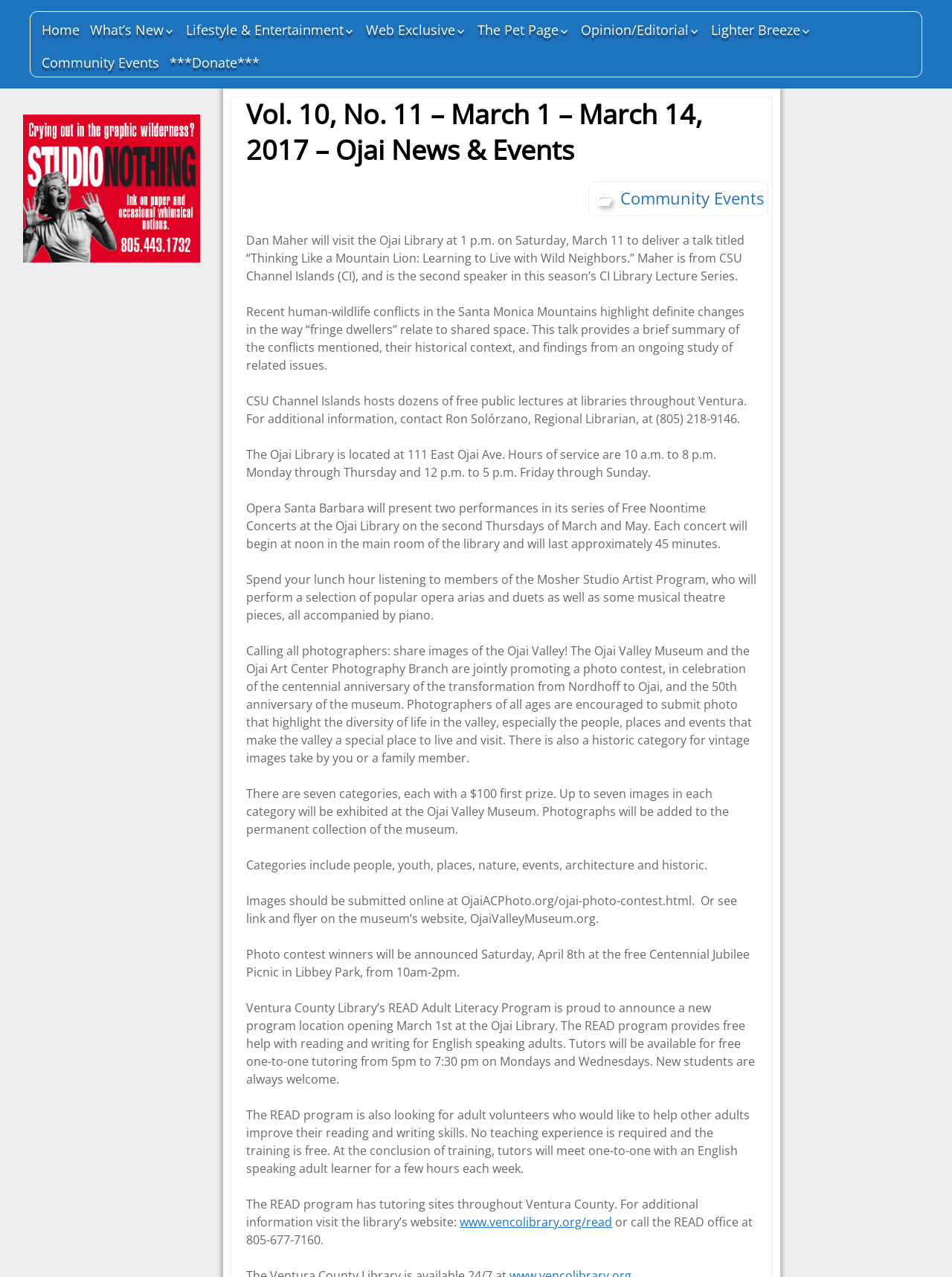Identify and provide the text of the main header on the webpage.

Vol. 10, No. 11 – March 1 – March 14, 2017 – Ojai News & Events